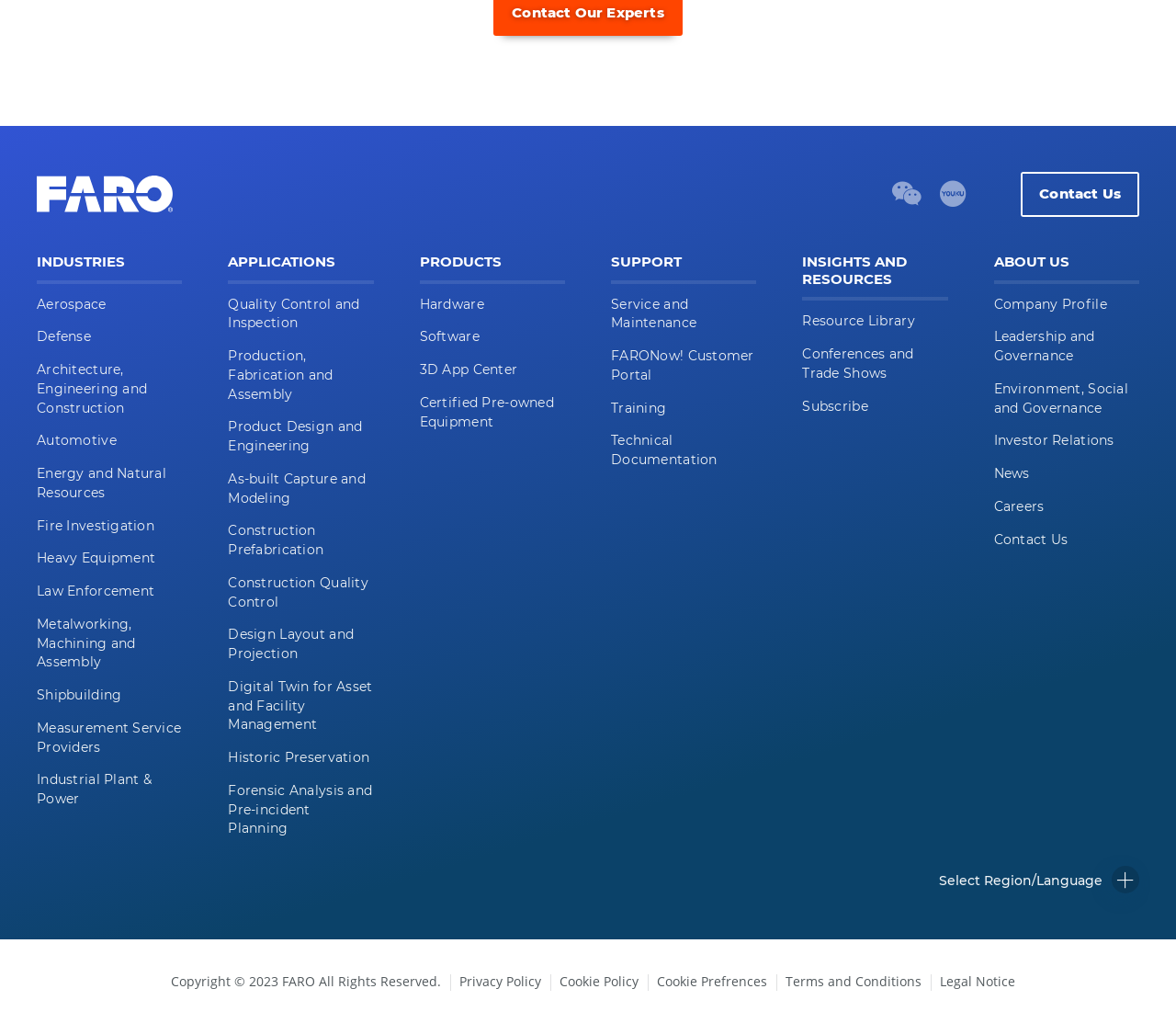Specify the bounding box coordinates of the element's region that should be clicked to achieve the following instruction: "Go to Contact Us". The bounding box coordinates consist of four float numbers between 0 and 1, in the format [left, top, right, bottom].

[0.868, 0.168, 0.969, 0.212]